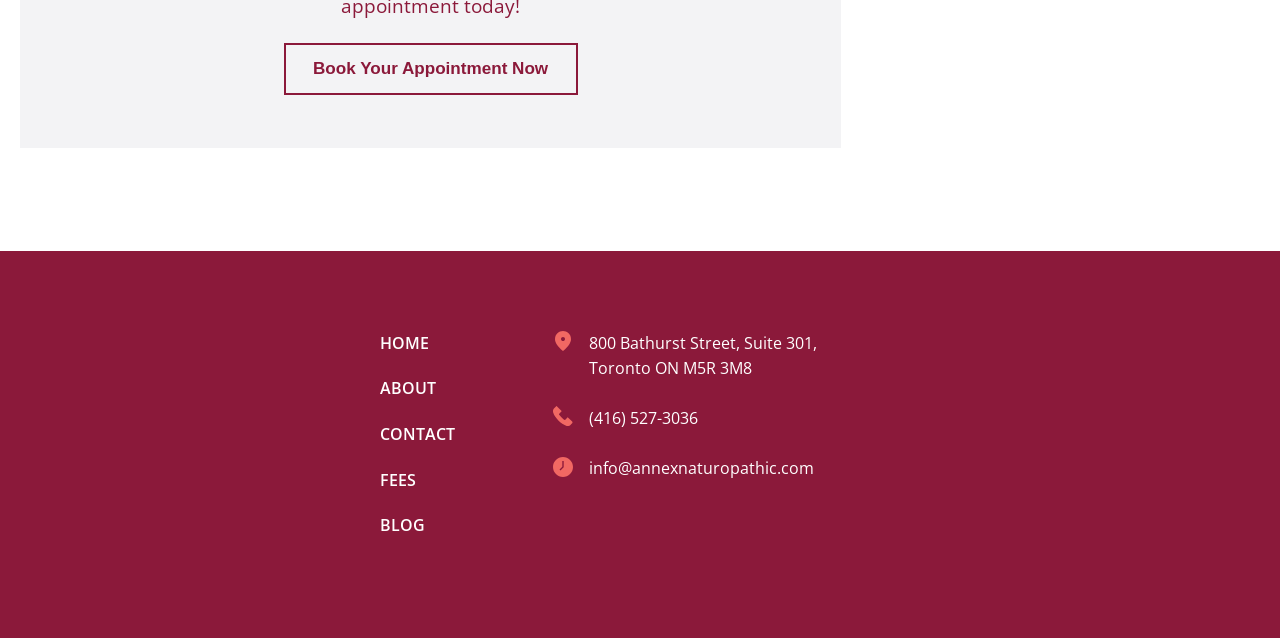Pinpoint the bounding box coordinates for the area that should be clicked to perform the following instruction: "Go to the home page".

[0.297, 0.518, 0.355, 0.558]